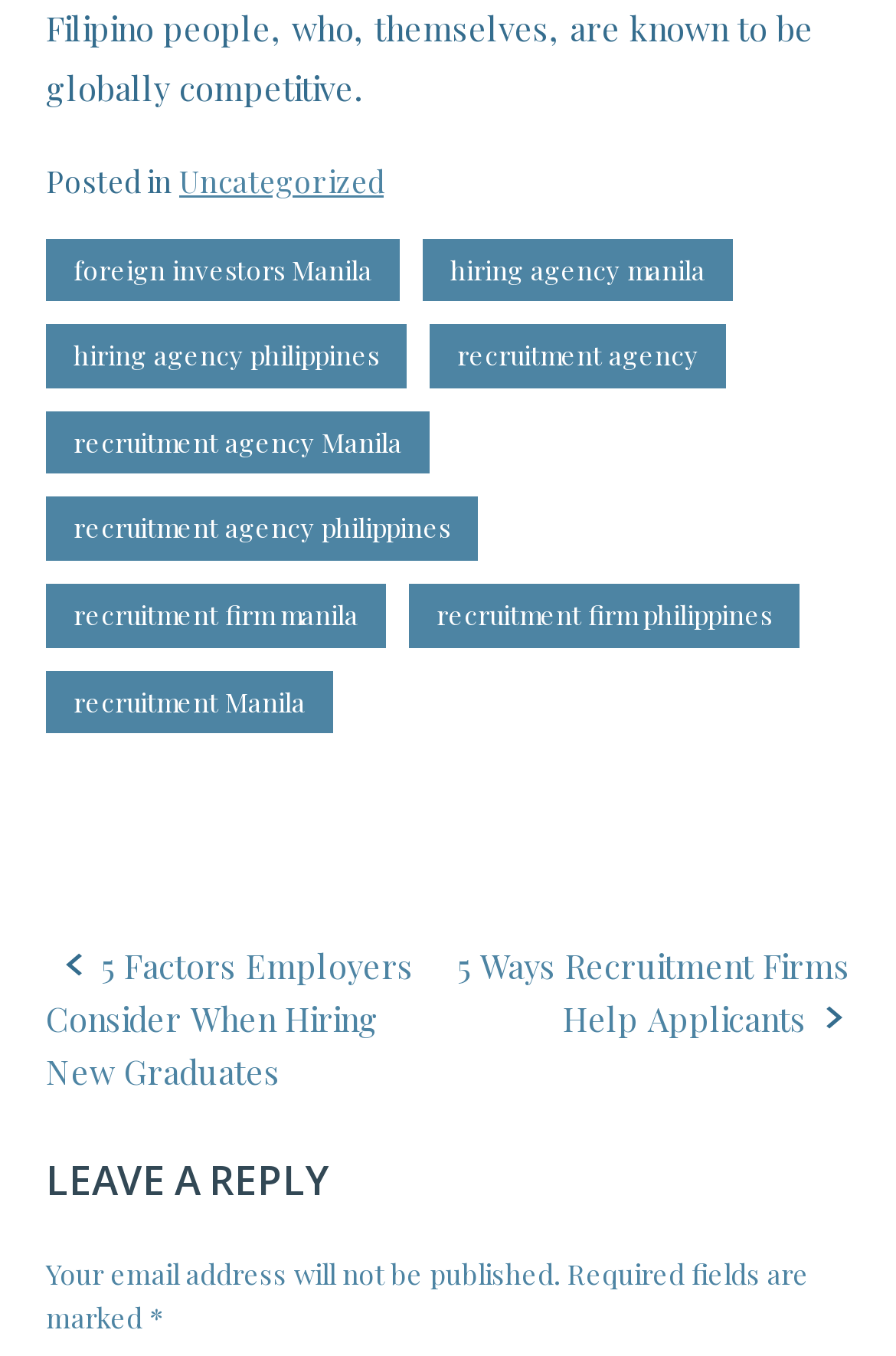Locate the bounding box coordinates of the clickable region to complete the following instruction: "Enter phone number."

None